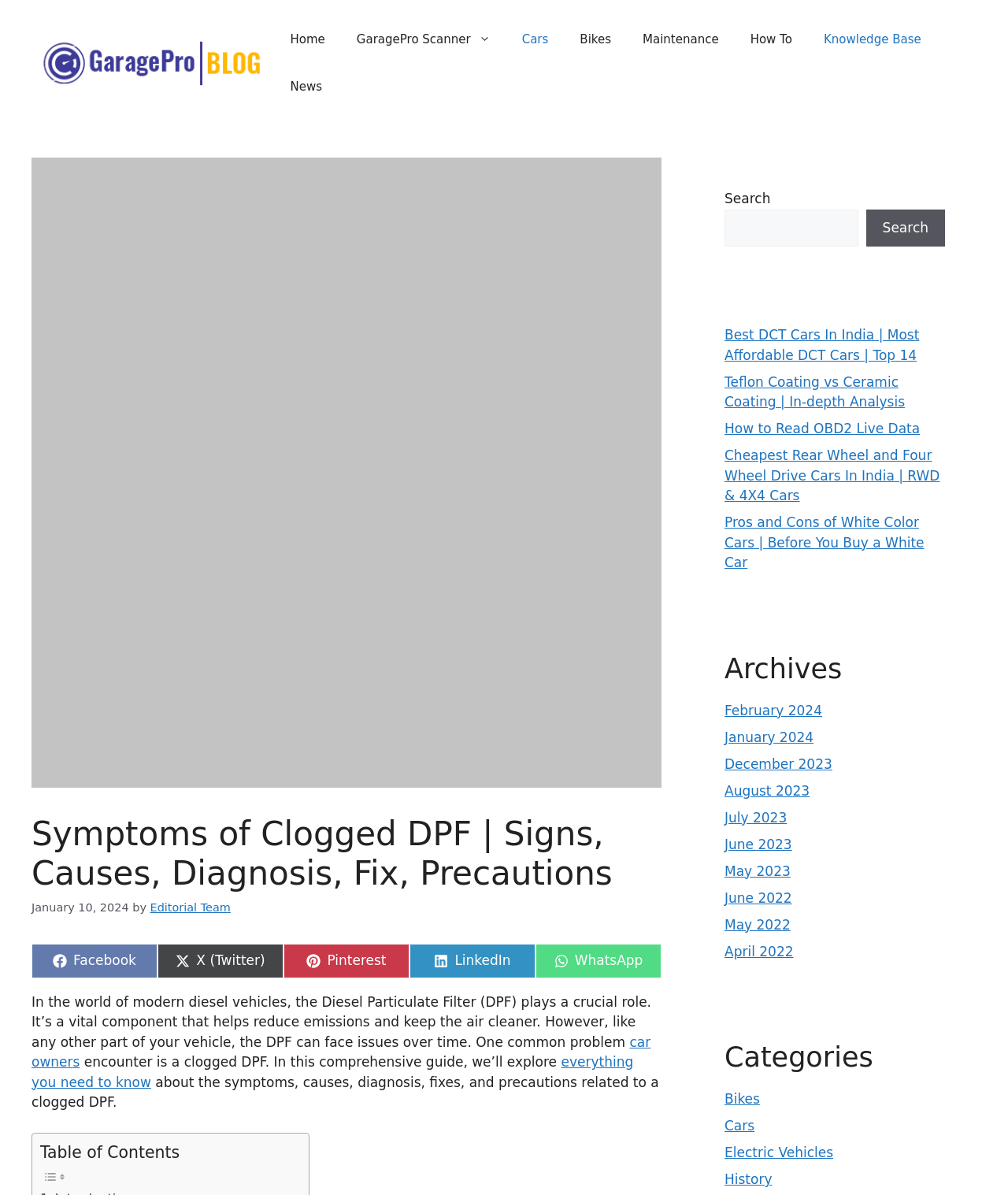Determine the bounding box coordinates of the UI element that matches the following description: "Bikes". The coordinates should be four float numbers between 0 and 1 in the format [left, top, right, bottom].

[0.56, 0.013, 0.622, 0.053]